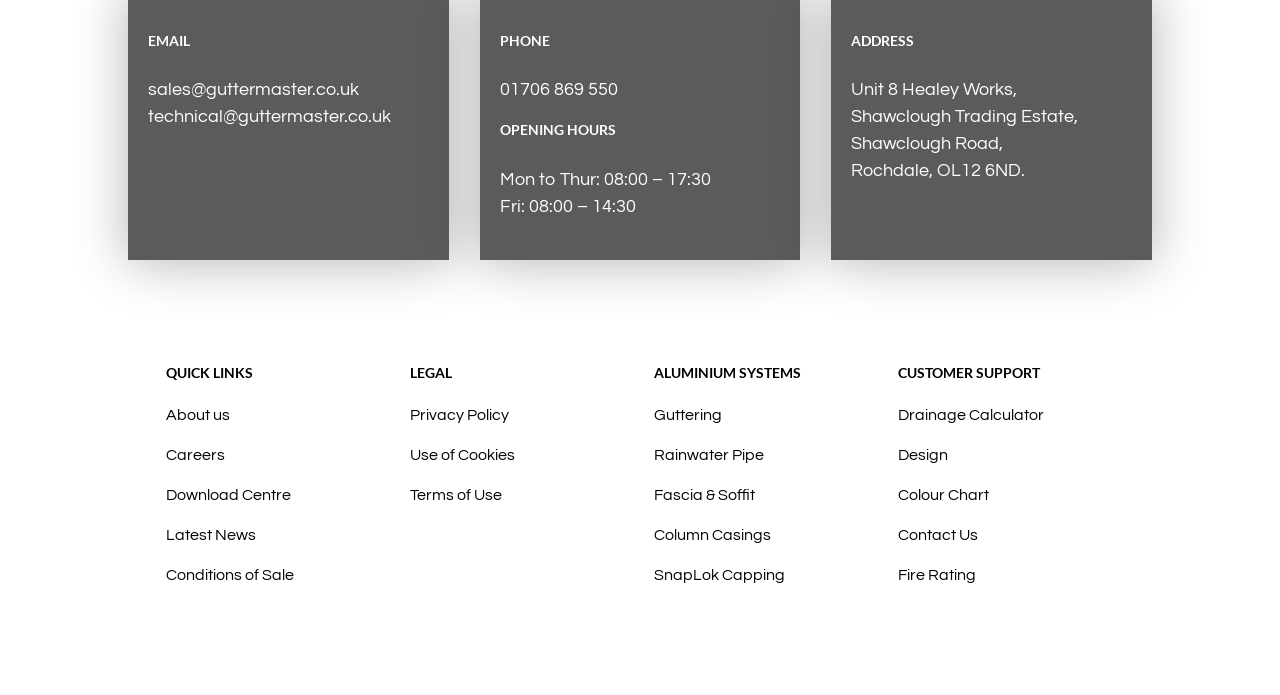What are the opening hours on Fridays?
From the details in the image, provide a complete and detailed answer to the question.

I found the opening hours on Fridays by looking at the 'OPENING HOURS' section, where I saw a static text with the hours 'Fri: 08:00 – 14:30'.